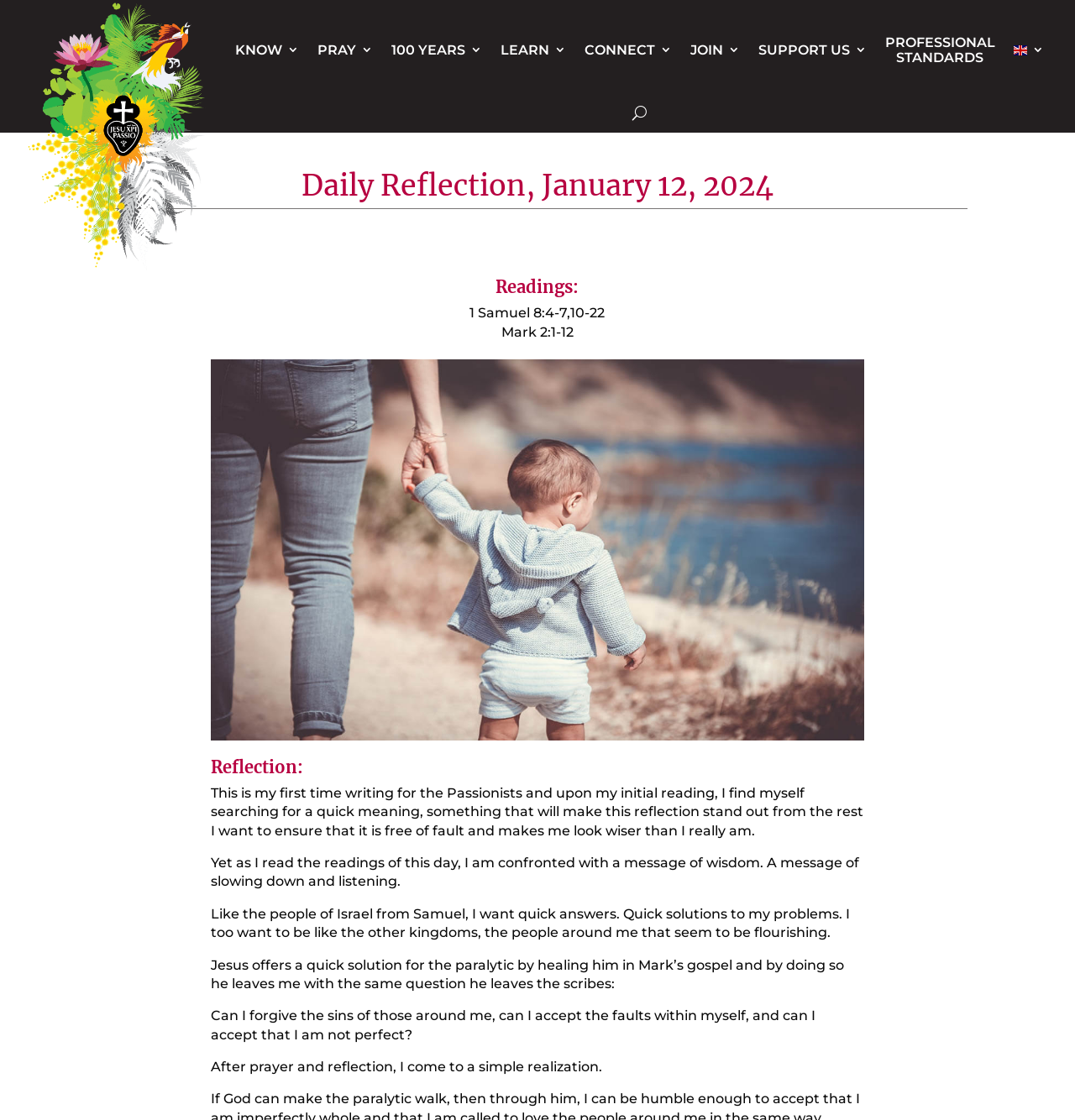What does Jesus do for the paralytic in Mark's gospel?
Based on the image, provide a one-word or brief-phrase response.

Heals him